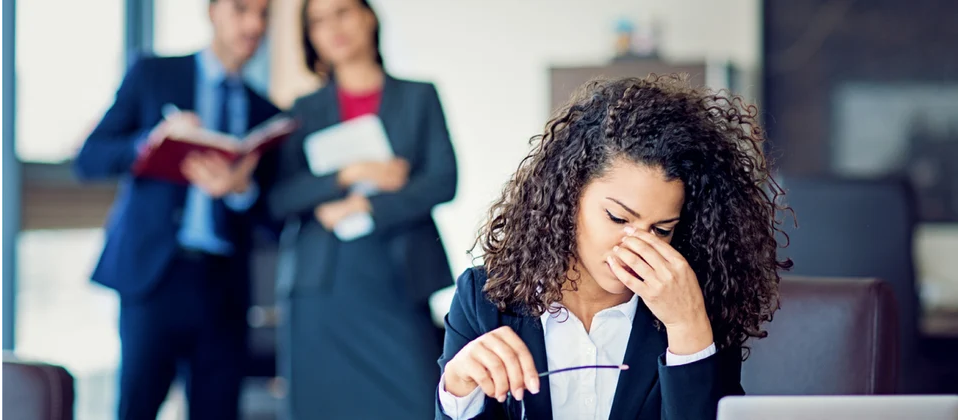Provide a one-word or short-phrase response to the question:
What is the woman doing with her hand?

Rubbing her forehead